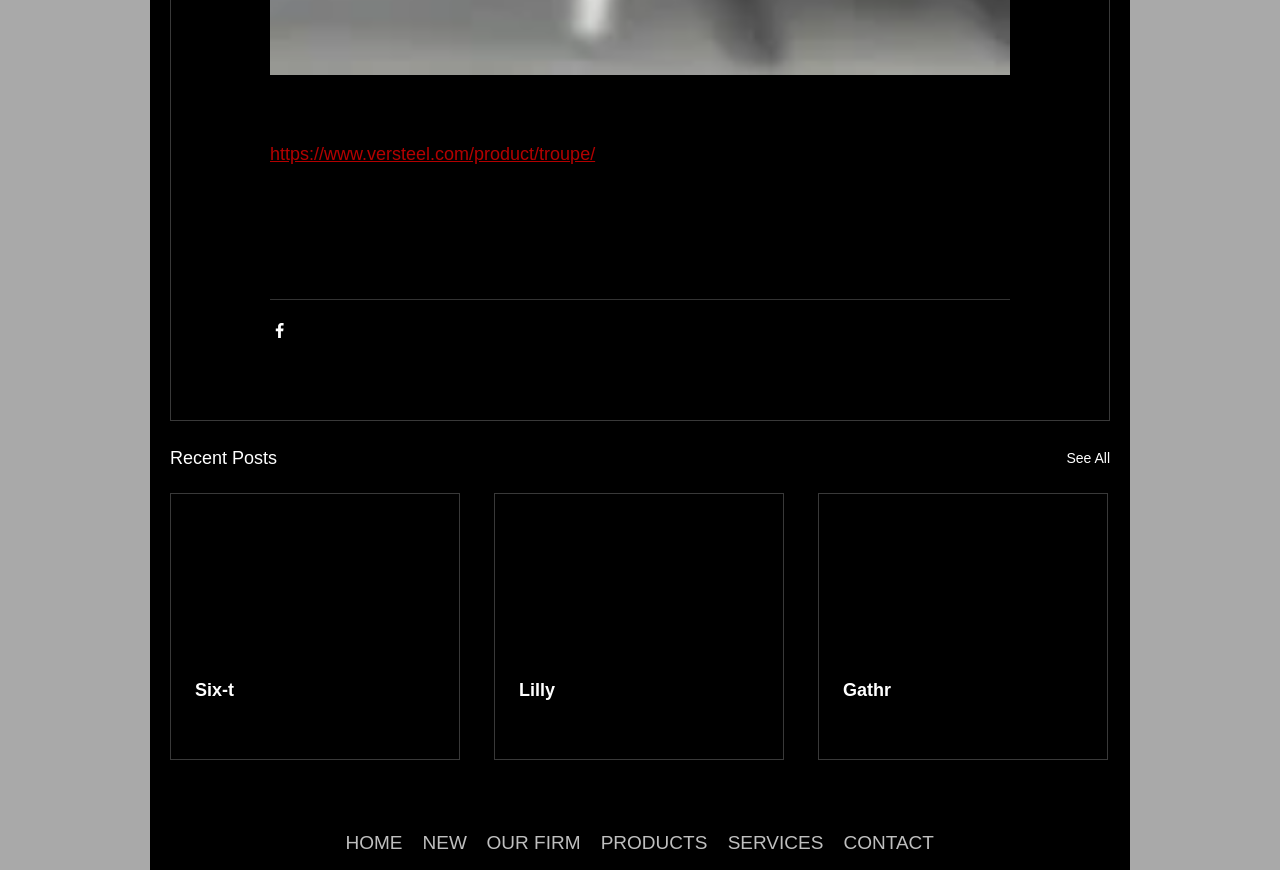Show the bounding box coordinates of the element that should be clicked to complete the task: "Share via Facebook".

[0.211, 0.369, 0.226, 0.391]